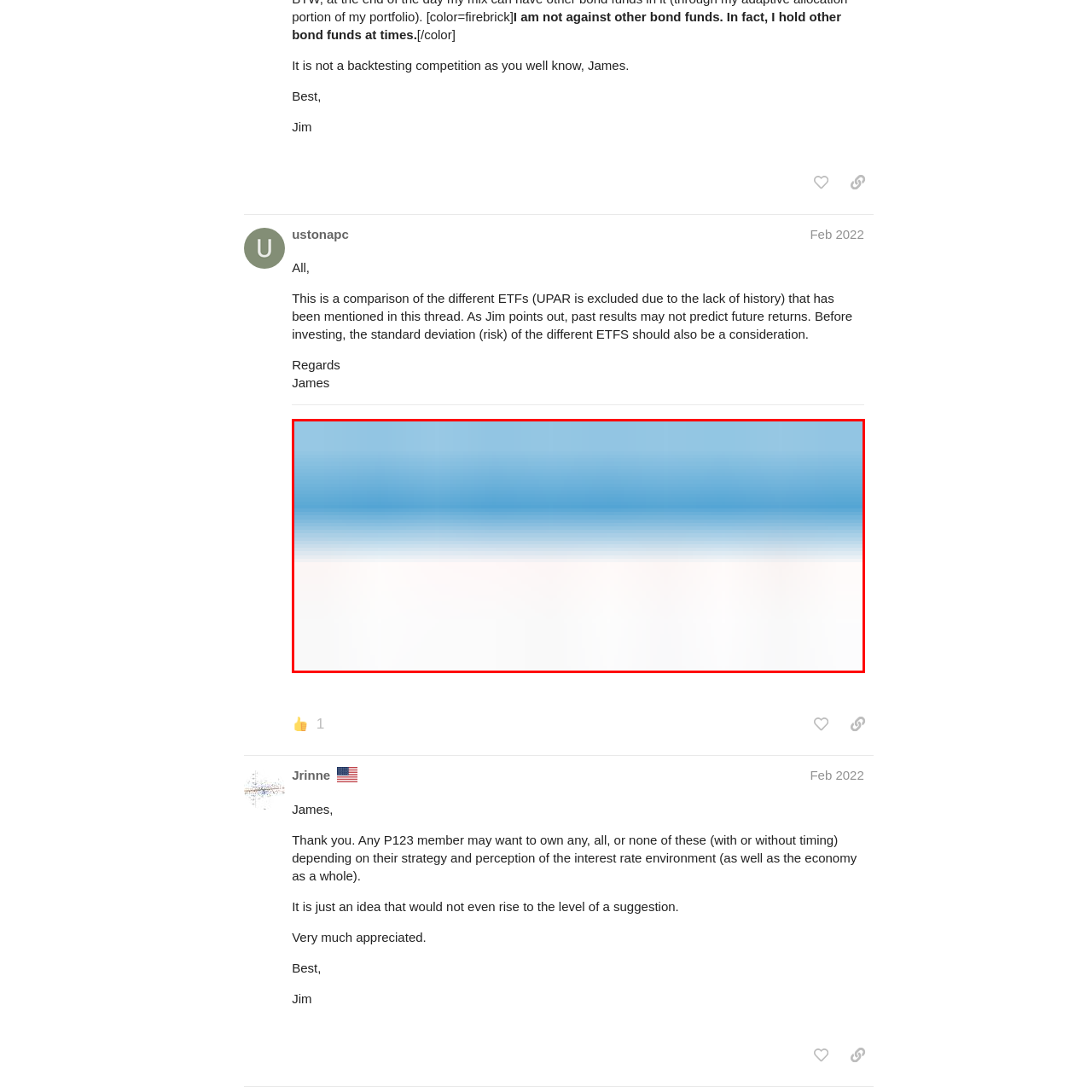Generate a detailed caption for the image within the red outlined area.

The image titled "Comparison.png" appears to illustrate various exchange-traded funds (ETFs) in a visual format, although the details of this comparison are not explicitly visible due to the image's abstract design. This visual representation accompanies a discussion on different bond funds and ETFs, as highlighted in the accompanying text by the user named @ustonapc in February 2022. The context suggests a focus on financial analysis, comparing historical performances and standard deviations of selected ETFs, indicating the importance of understanding risks before making investment decisions.